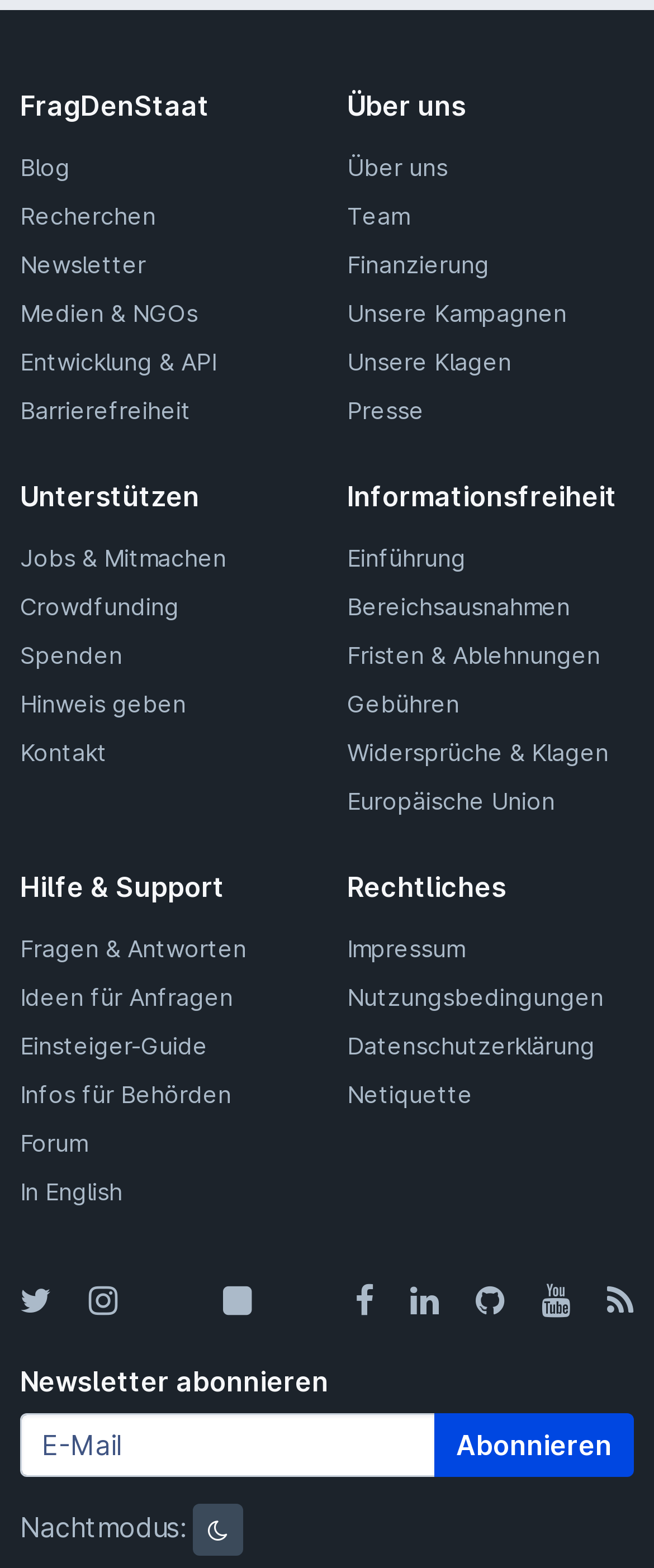Determine the bounding box of the UI component based on this description: "parent_node: Abonnieren name="email" placeholder="E-Mail"". The bounding box coordinates should be four float values between 0 and 1, i.e., [left, top, right, bottom].

[0.031, 0.901, 0.667, 0.941]